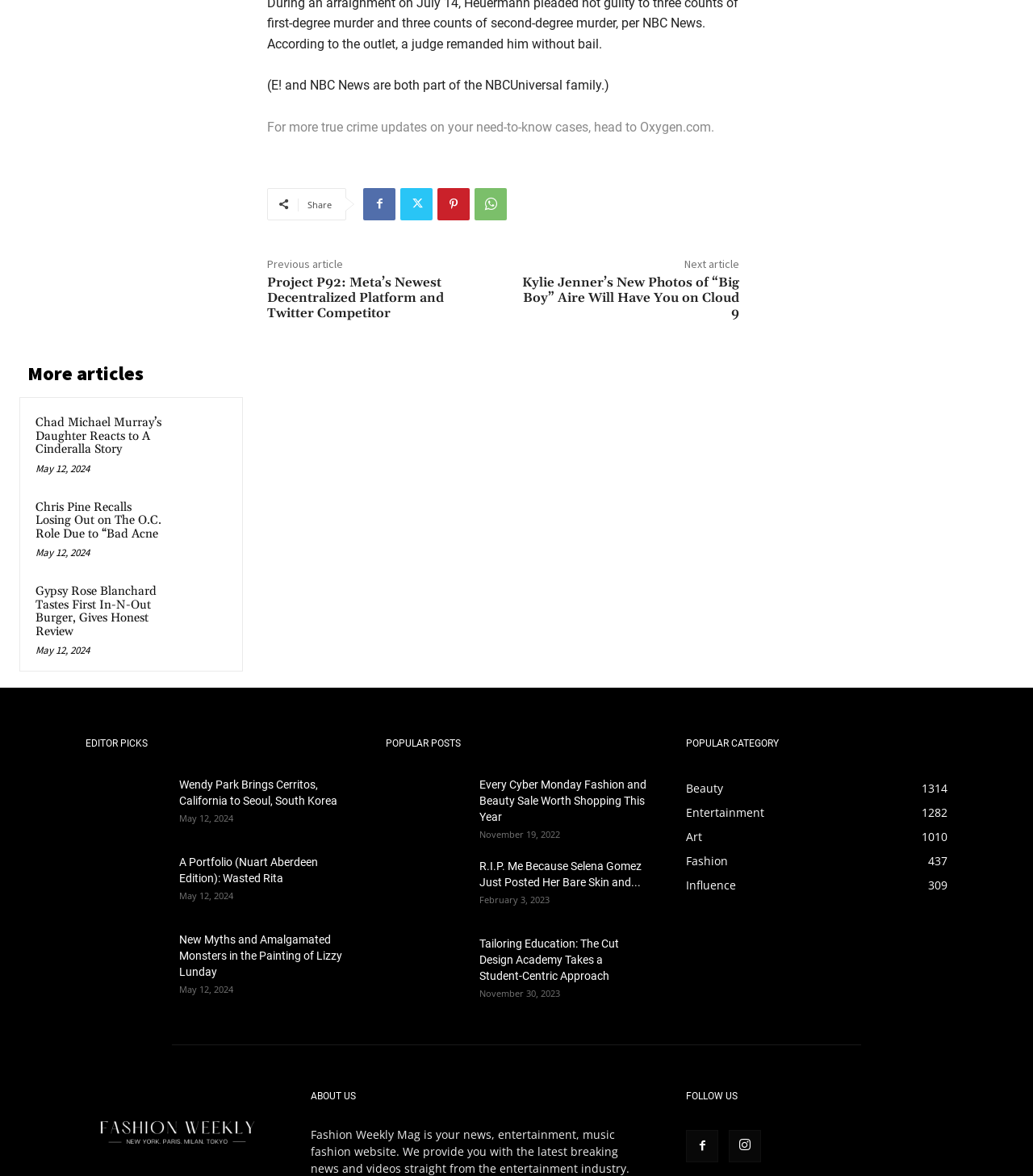How many social media icons are there in the 'FOLLOW US' section?
Examine the image closely and answer the question with as much detail as possible.

I found the 'FOLLOW US' section and counted the number of social media icons, which are two: '' and ''.